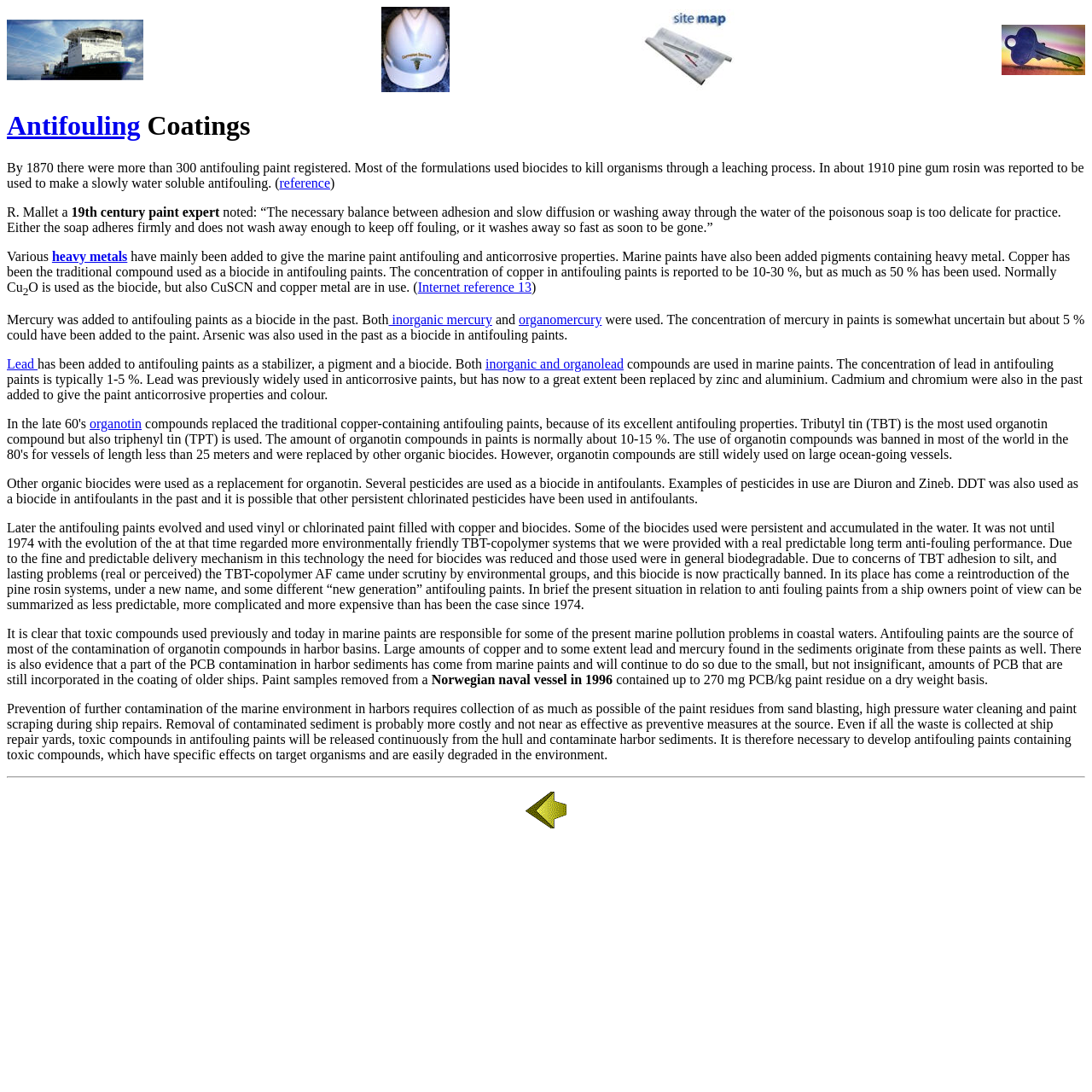Give a one-word or one-phrase response to the question:
What is necessary to prevent further contamination of the marine environment in harbors?

Developing eco-friendly antifouling paints